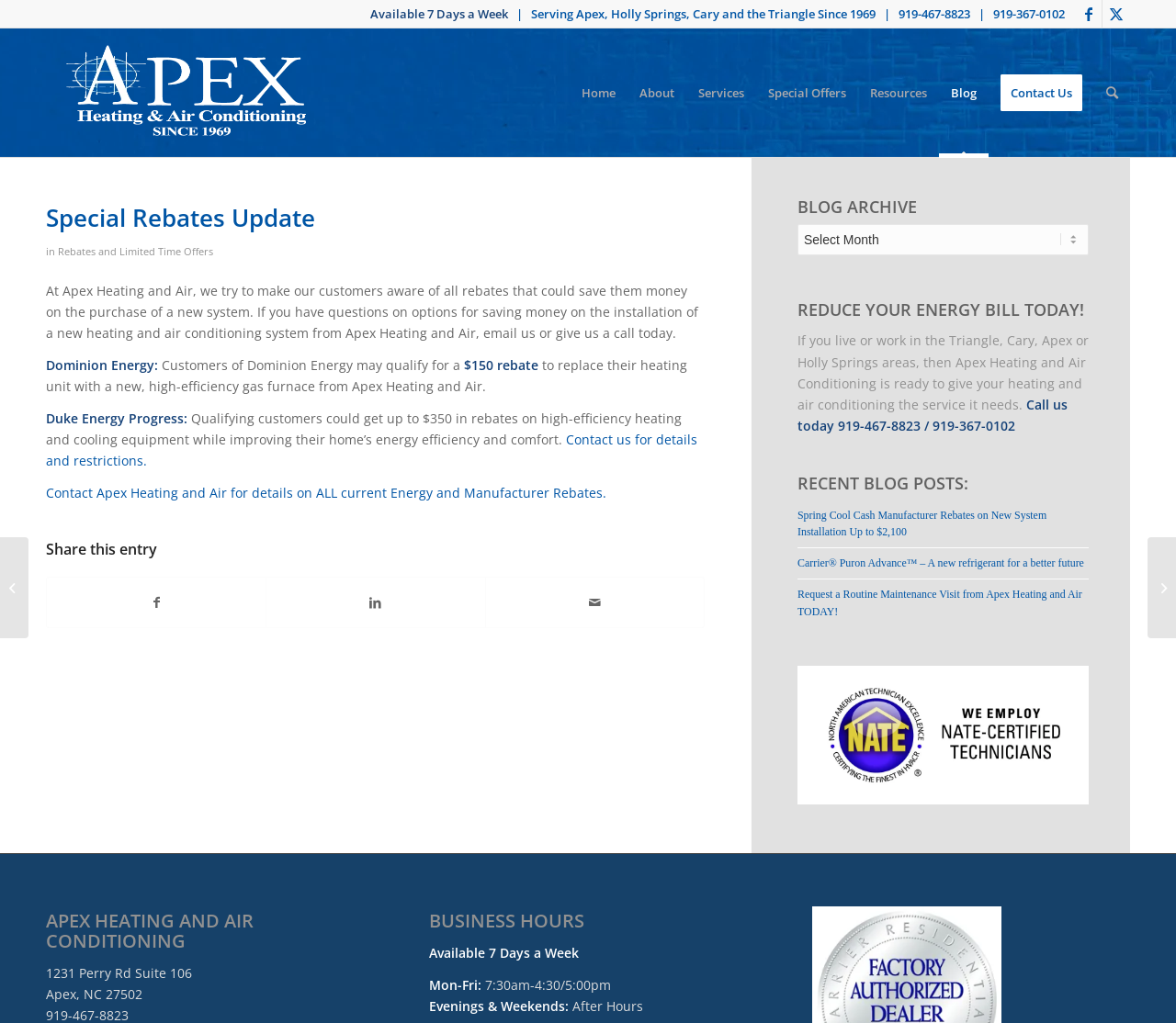What is the rebate amount for Dominion Energy customers?
Please provide a comprehensive answer to the question based on the webpage screenshot.

The rebate amount can be found in the 'Special Rebates Update' section, which states that customers of Dominion Energy may qualify for a $150 rebate to replace their heating unit with a new, high-efficiency gas furnace from Apex Heating and Air.